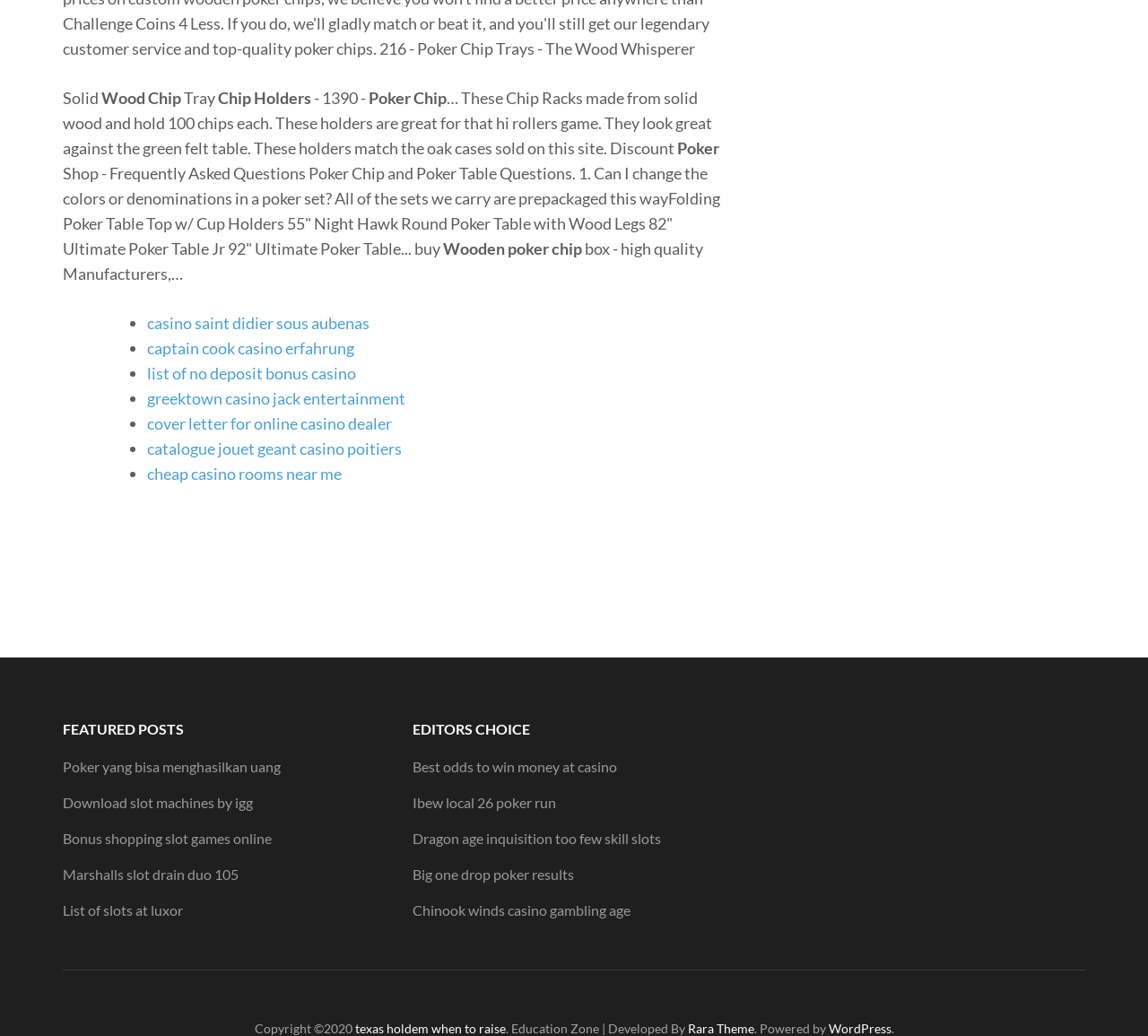Determine the bounding box coordinates of the clickable element to achieve the following action: 'Explore the list of slots at luxor'. Provide the coordinates as four float values between 0 and 1, formatted as [left, top, right, bottom].

[0.055, 0.87, 0.159, 0.886]